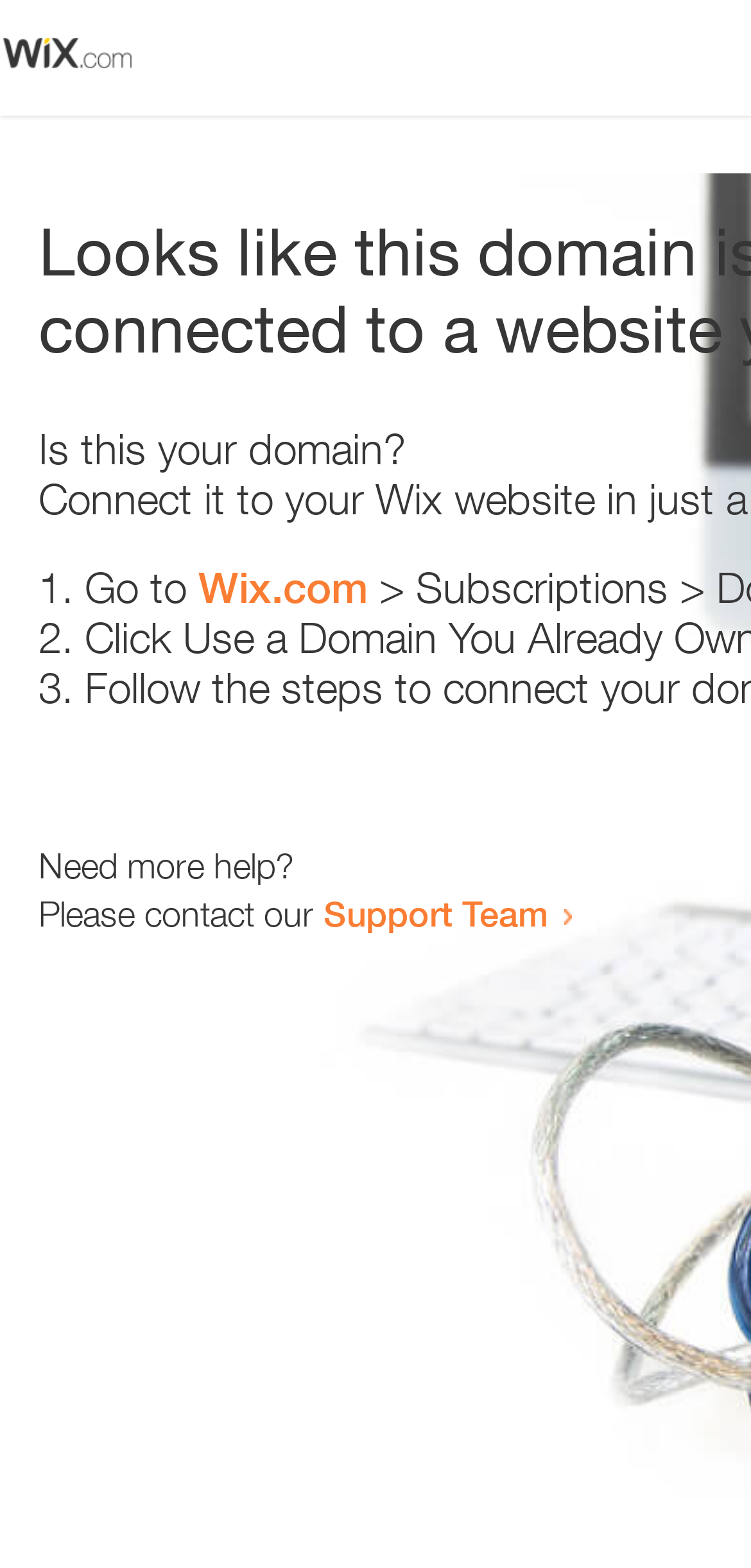Extract the top-level heading from the webpage and provide its text.

Looks like this domain isn't
connected to a website yet